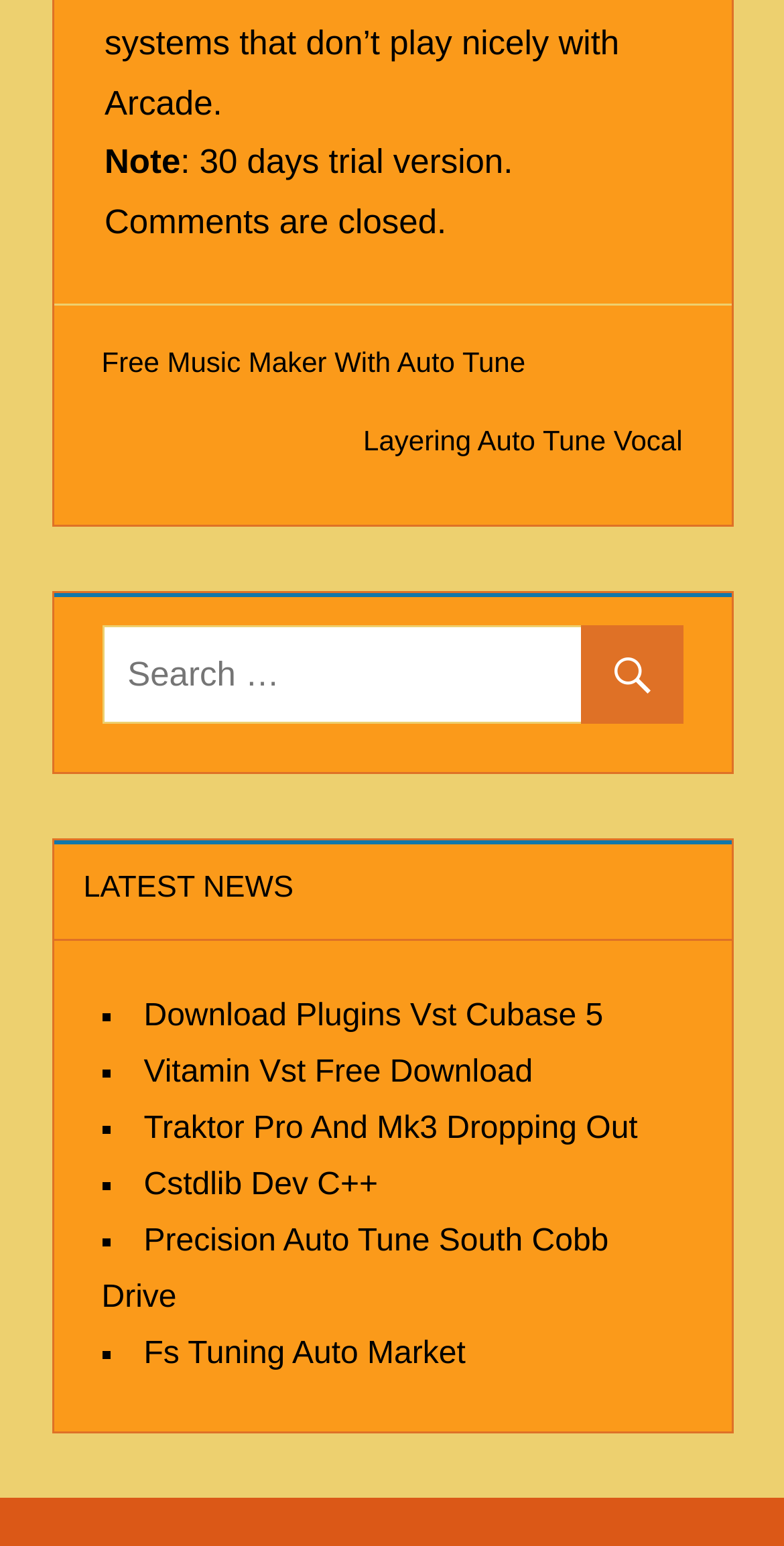Locate the bounding box coordinates of the area you need to click to fulfill this instruction: 'click on 'Precision Auto Tune South Cobb Drive''. The coordinates must be in the form of four float numbers ranging from 0 to 1: [left, top, right, bottom].

[0.129, 0.792, 0.776, 0.85]